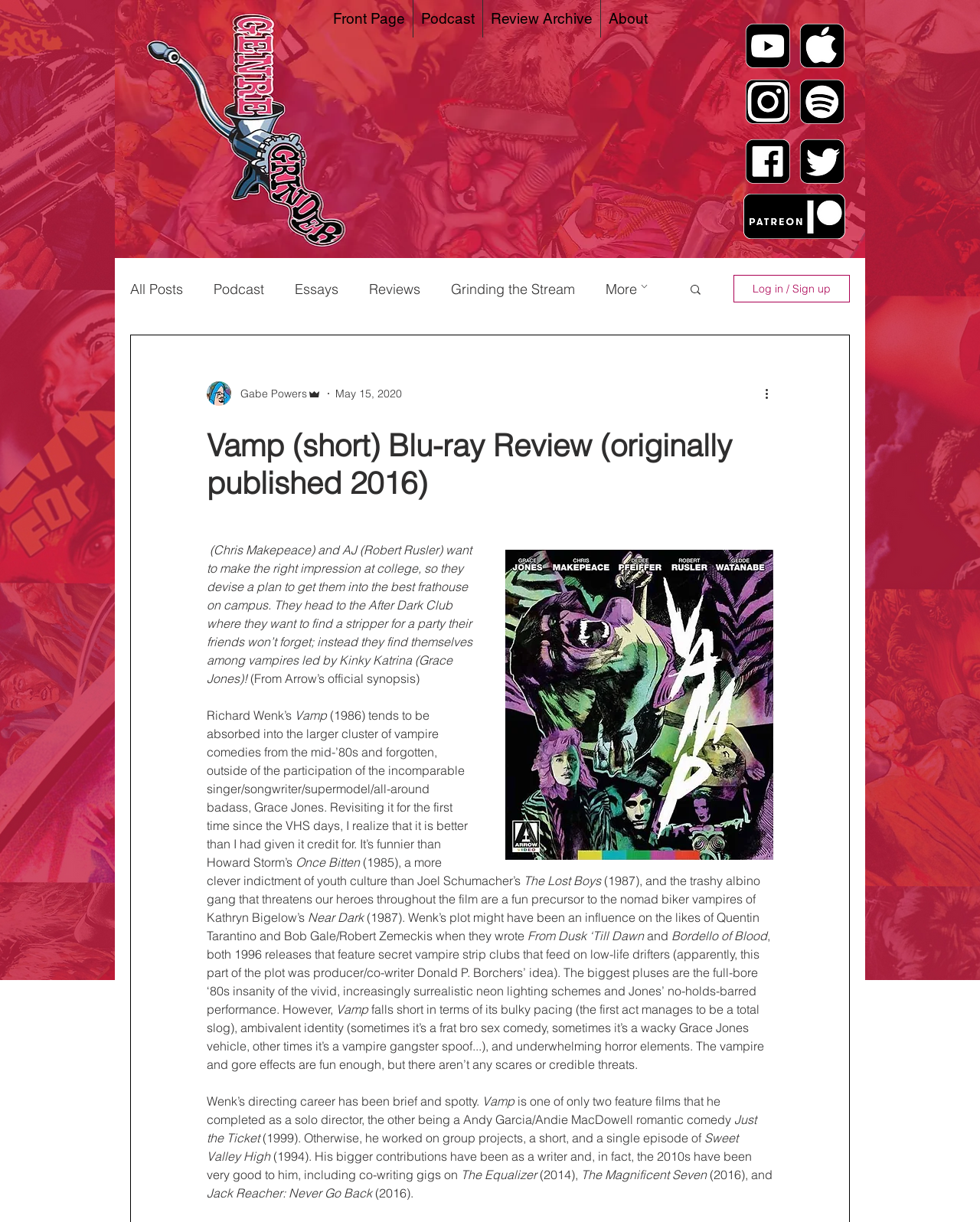Create a detailed narrative of the webpage’s visual and textual elements.

This webpage is a review of the 1986 film "Vamp" directed by Richard Wenk, published on a blog. At the top of the page, there is a navigation bar with links to the site's front page, podcast, review archive, and about page. Below the navigation bar, there are social media buttons for YouTube, Apple, Stitcher, Spotify, Facebook, Twitter, and Patreon.

On the left side of the page, there is a blog navigation menu with links to all posts, podcast, essays, reviews, and a section called "Grinding the Stream". There is also a search button and a log-in/sign-up button.

The main content of the page is the review of the film "Vamp". The review is divided into several paragraphs, with the title of the film and the director's name at the top. The text discusses the film's plot, its place in the vampire comedy genre, and its influences on other films. The reviewer also critiques the film's pacing, identity, and horror elements.

Throughout the review, there are references to other films, including "Once Bitten", "The Lost Boys", "Near Dark", "From Dusk 'Till Dawn", and "Bordello of Blood". The reviewer also mentions the director's career, including his other films and writing credits.

At the bottom of the page, there is a section with the writer's picture and name, Gabe Powers, along with the date of publication, May 15, 2020. There is also a "More actions" button and a button to expand the review.